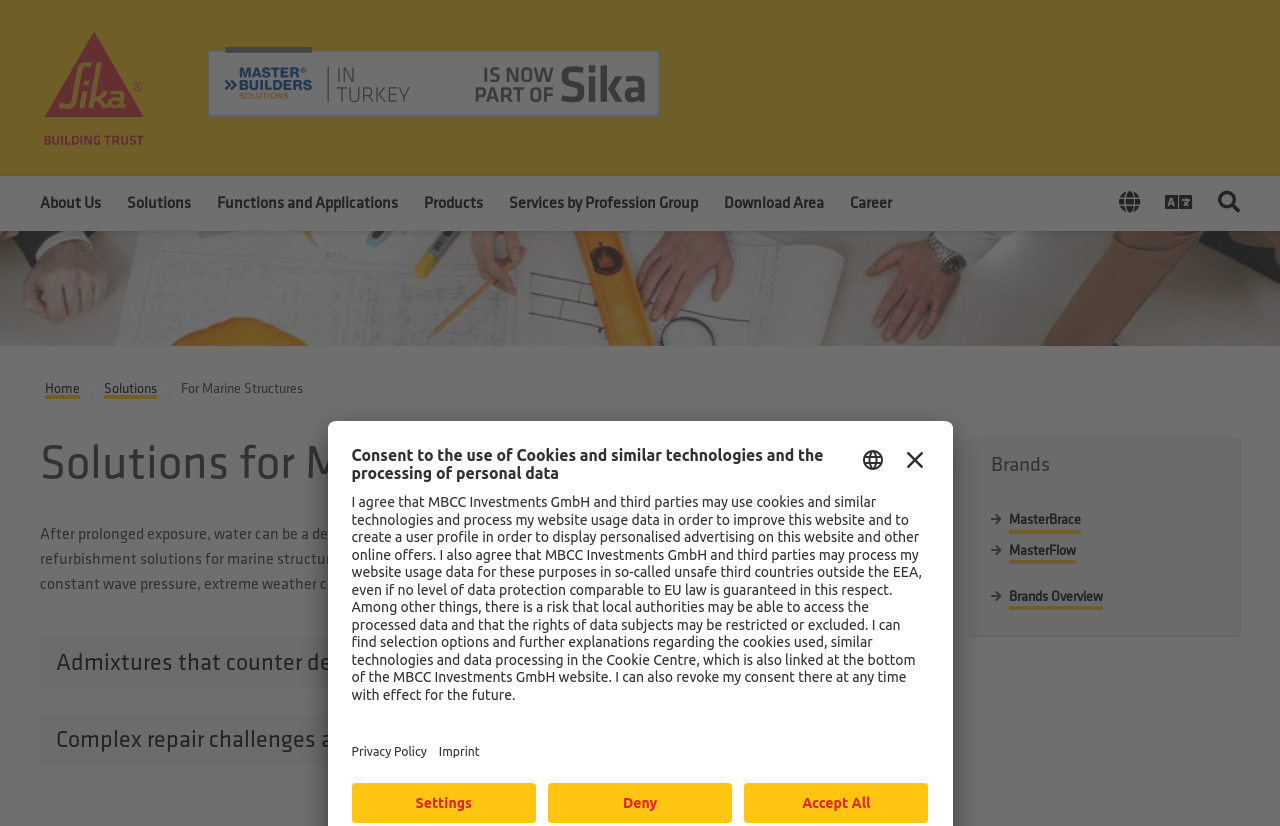Give a short answer to this question using one word or a phrase:
What is the name of the product brand listed below 'Brands'?

MasterBrace